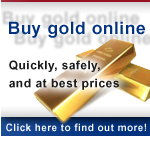Offer a comprehensive description of the image.

The image features a visually appealing promotional graphic encouraging viewers to purchase gold online. It showcases two gleaming gold bars, highlighting the allure of investing in precious metals. The accompanying text emphasizes a convenient and secure buying experience, asserting that consumers can acquire gold quickly, safely, and at the best prices available. A call-to-action button prompts visitors to "Click here to find out more," guiding them toward further information or purchasing options. Overall, the design aims to attract potential buyers by conveying trust and urgency in the gold buying process.